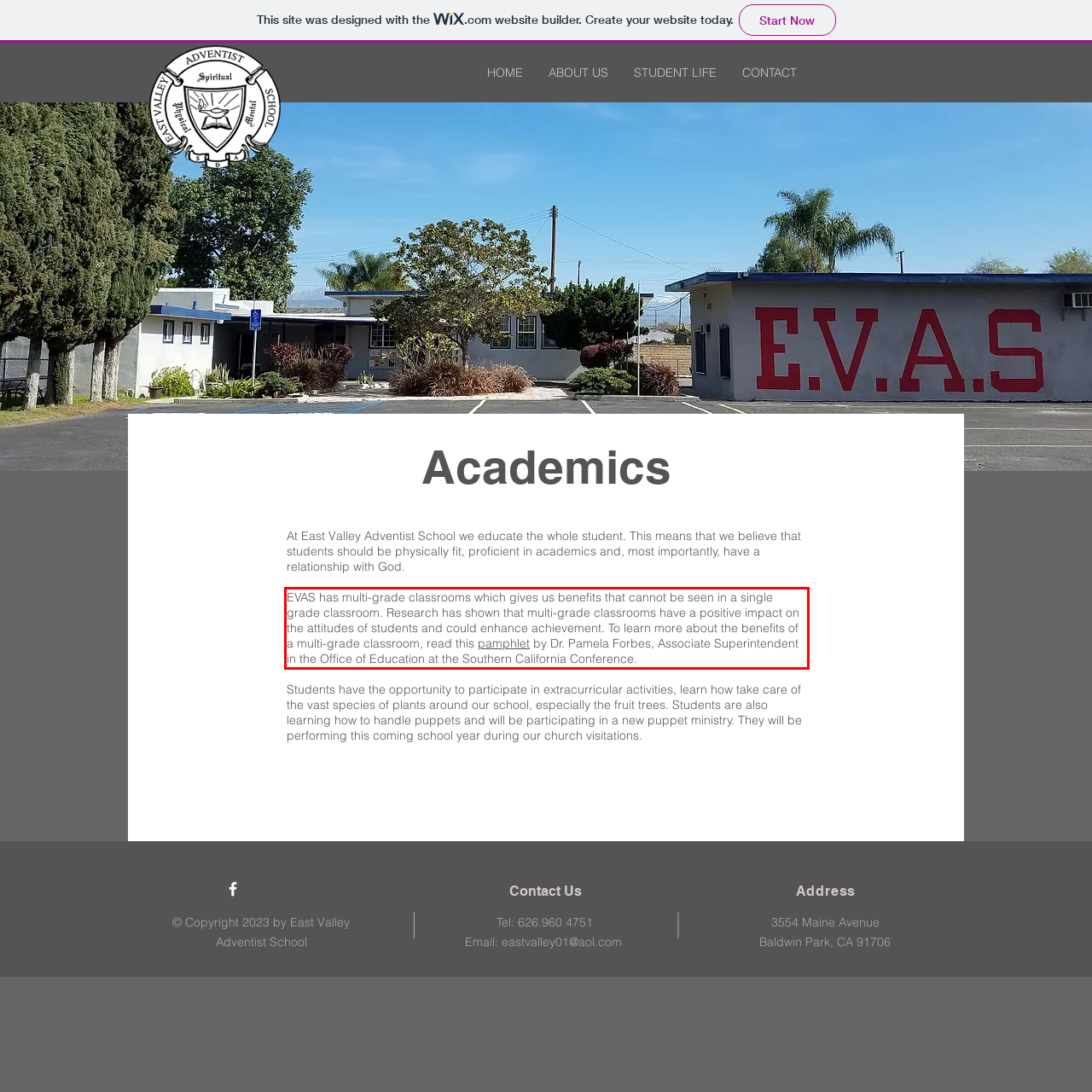You are given a screenshot showing a webpage with a red bounding box. Perform OCR to capture the text within the red bounding box.

EVAS has multi-grade classrooms which gives us benefits that cannot be seen in a single grade classroom. Research has shown that multi-grade classrooms have a positive impact on the attitudes of students and could enhance achievement. To learn more about the benefits of a multi-grade classroom, read this pamphlet by Dr. Pamela Forbes, Associate Superintendent in the Office of Education at the Southern California Conference.